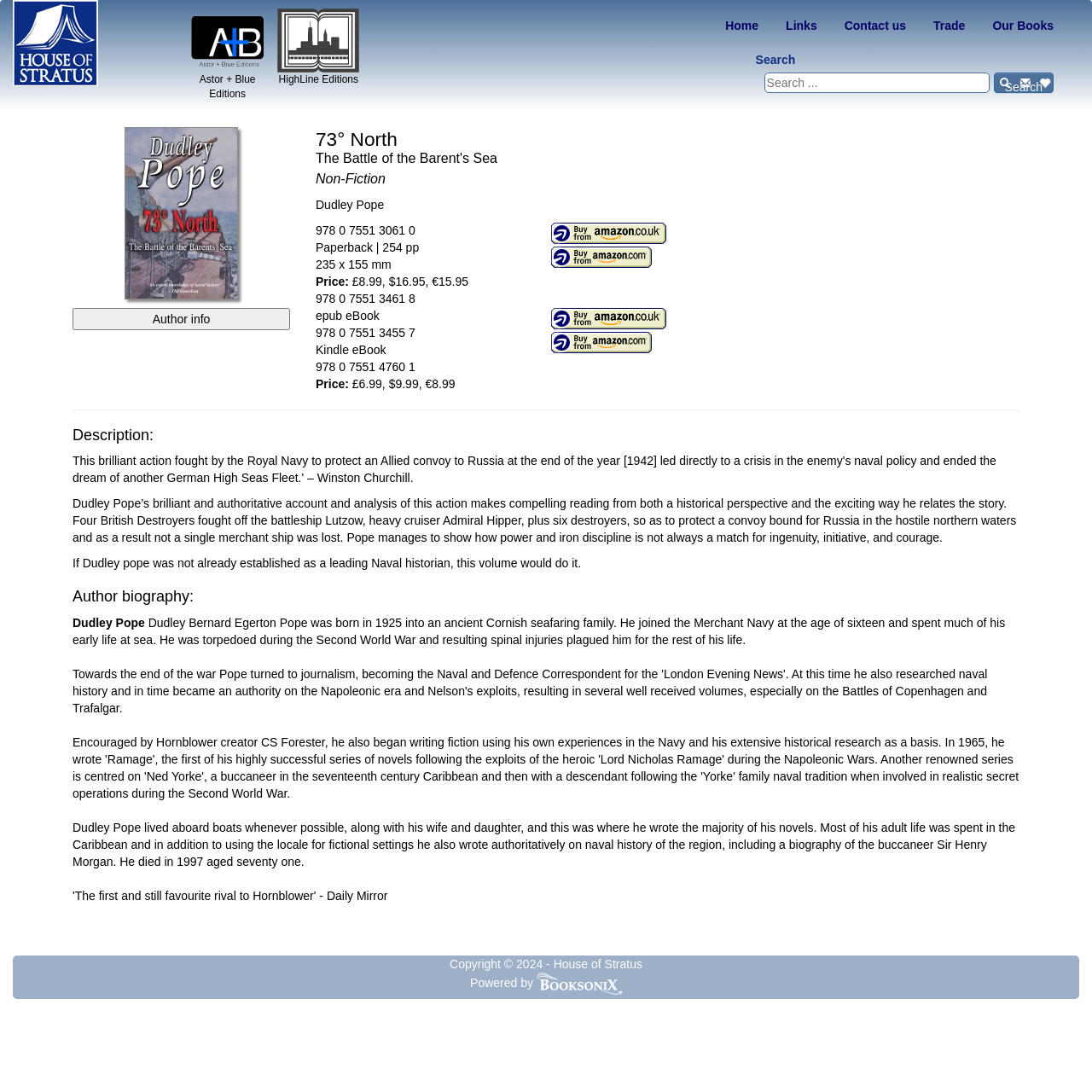Provide a single word or phrase to answer the given question: 
What is the title of the book?

73° North